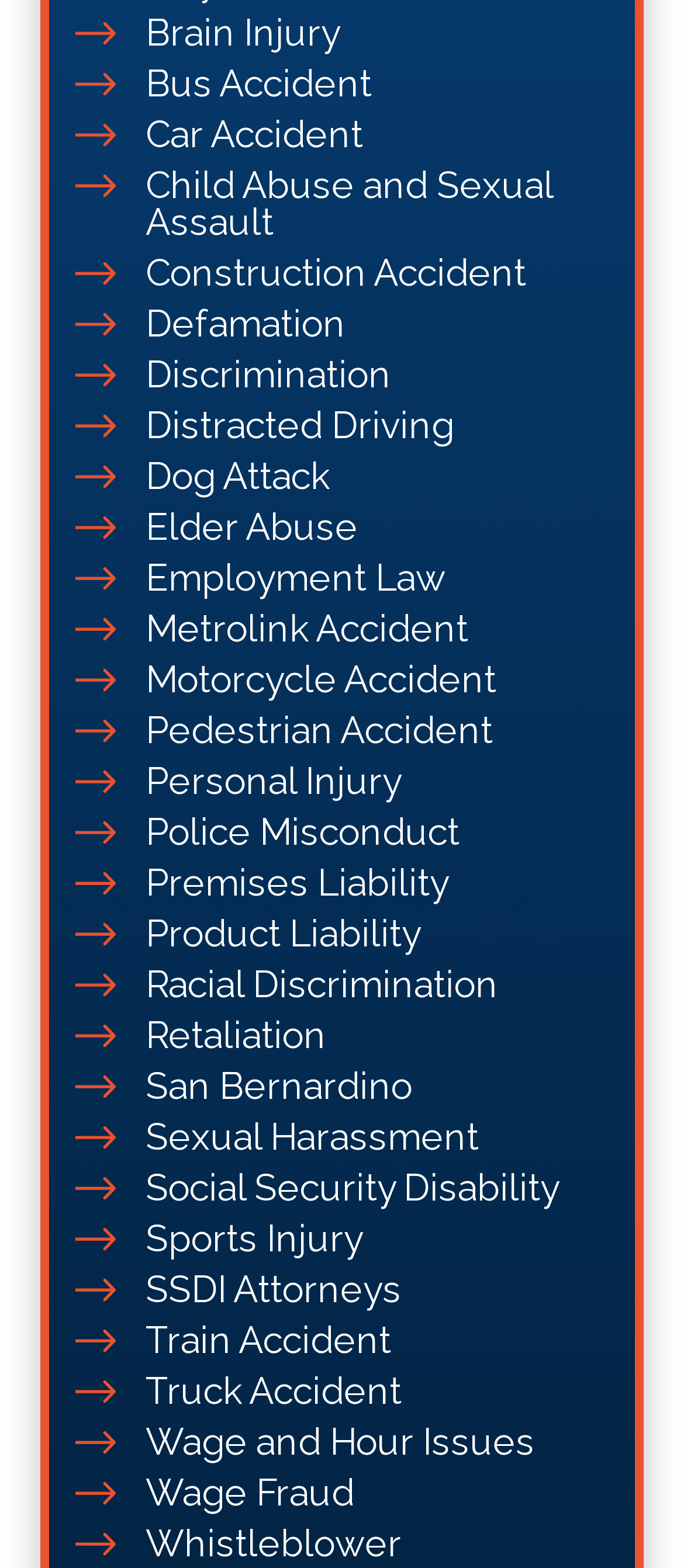Use one word or a short phrase to answer the question provided: 
What is the first listed accident type?

Brain Injury